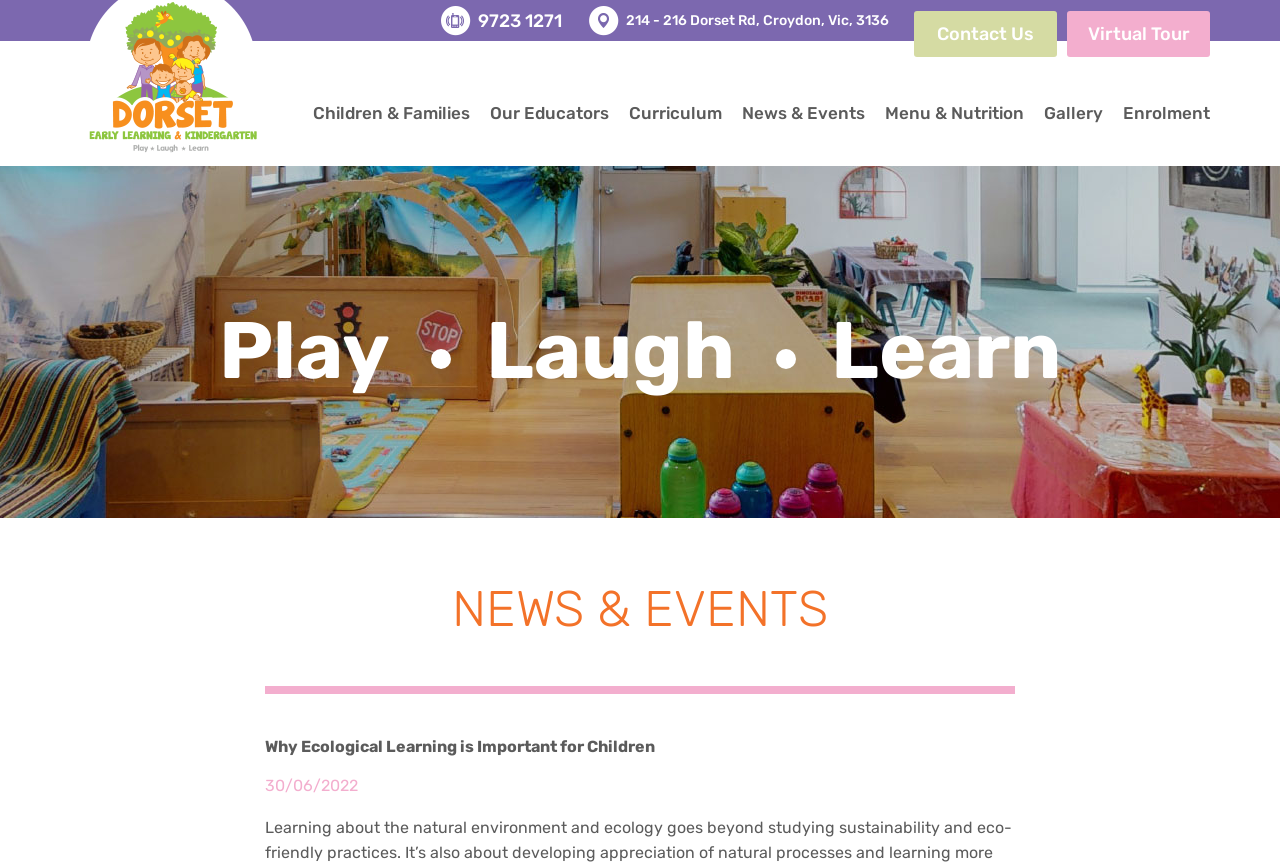Please identify the coordinates of the bounding box for the clickable region that will accomplish this instruction: "View the 'Virtual Tour'".

[0.834, 0.013, 0.945, 0.066]